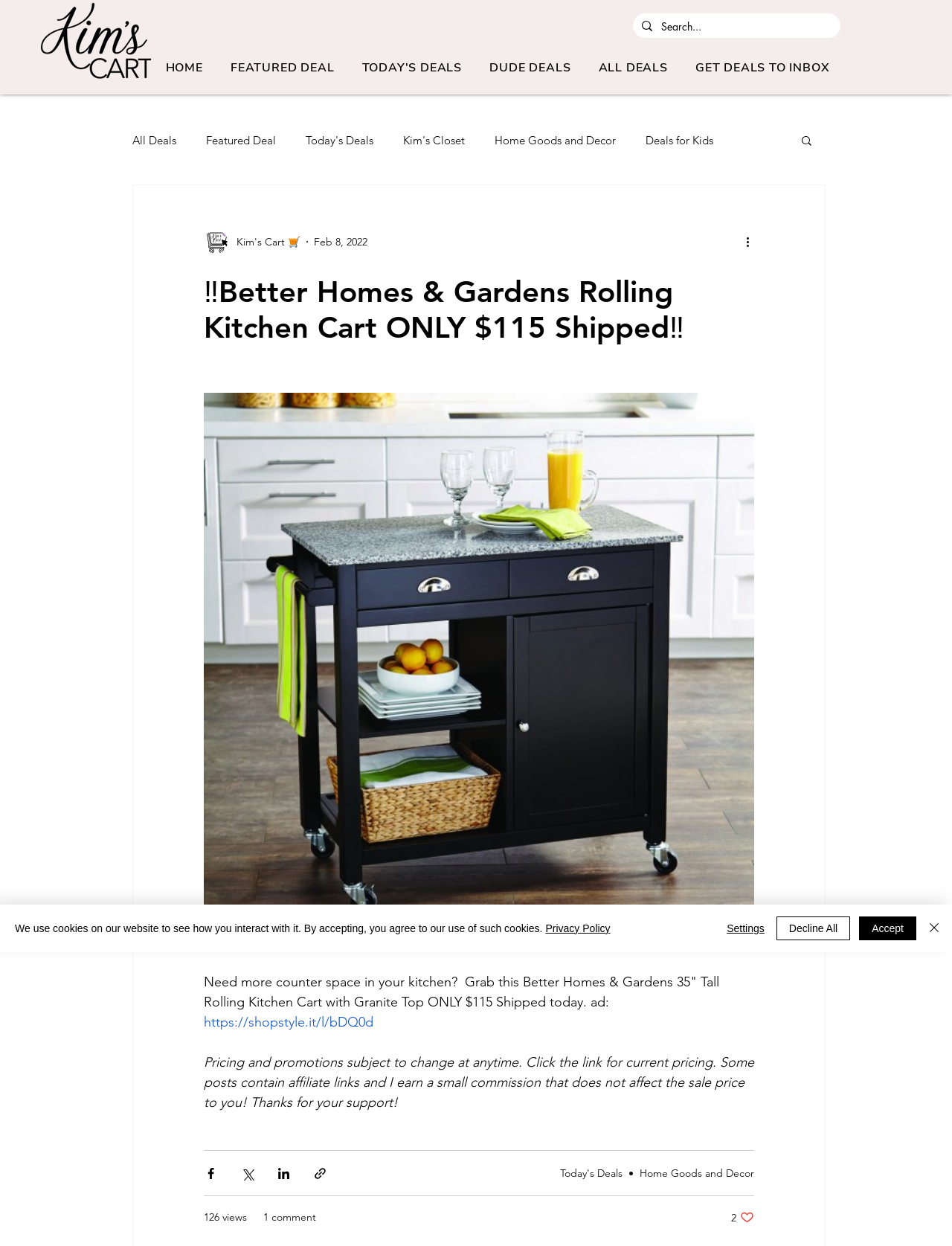How many navigation links are there?
Please ensure your answer to the question is detailed and covers all necessary aspects.

I counted the number of links under the 'Site' navigation menu, which are 'HOME', 'FEATURED DEAL', 'TODAY'S DEALS', 'DUDE DEALS', 'ALL DEALS', 'GET DEALS TO INBOX', and found 8 links in total.